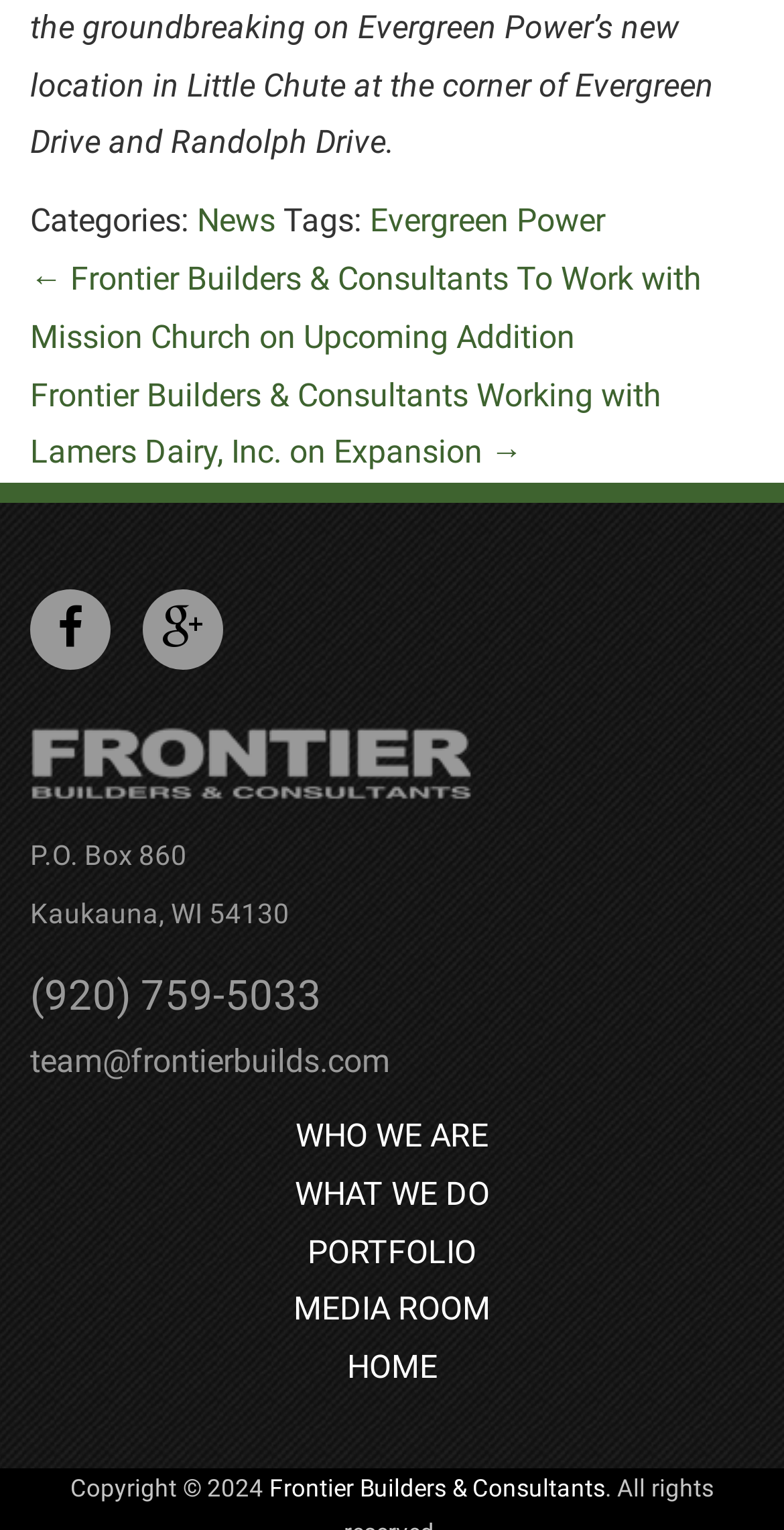Using the element description provided, determine the bounding box coordinates in the format (top-left x, top-left y, bottom-right x, bottom-right y). Ensure that all values are floating point numbers between 0 and 1. Element description: Media Room

[0.038, 0.838, 0.962, 0.876]